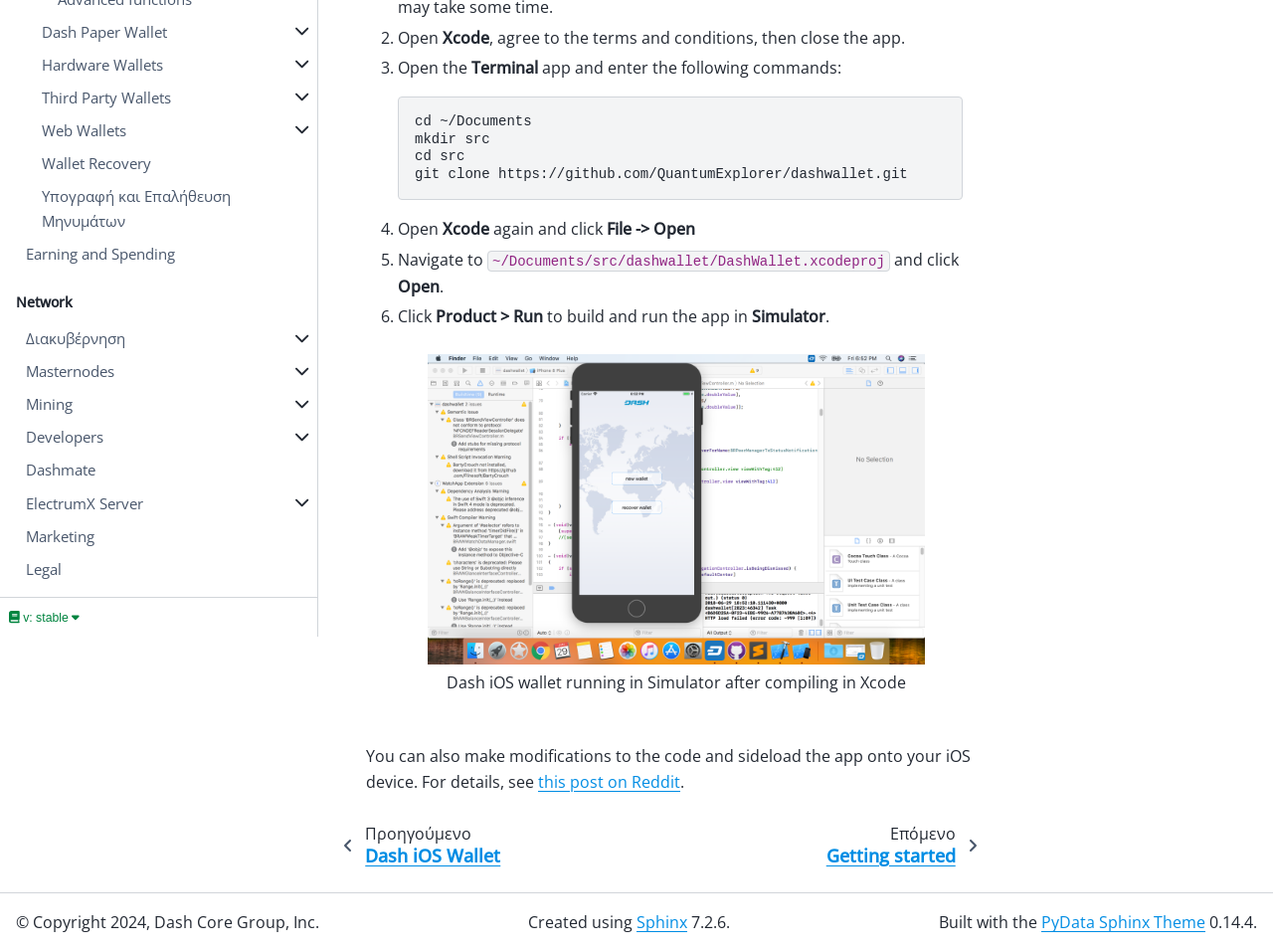Determine the bounding box coordinates (top-left x, top-left y, bottom-right x, bottom-right y) of the UI element described in the following text: προηγούμενο Dash iOS Wallet

[0.262, 0.854, 0.411, 0.921]